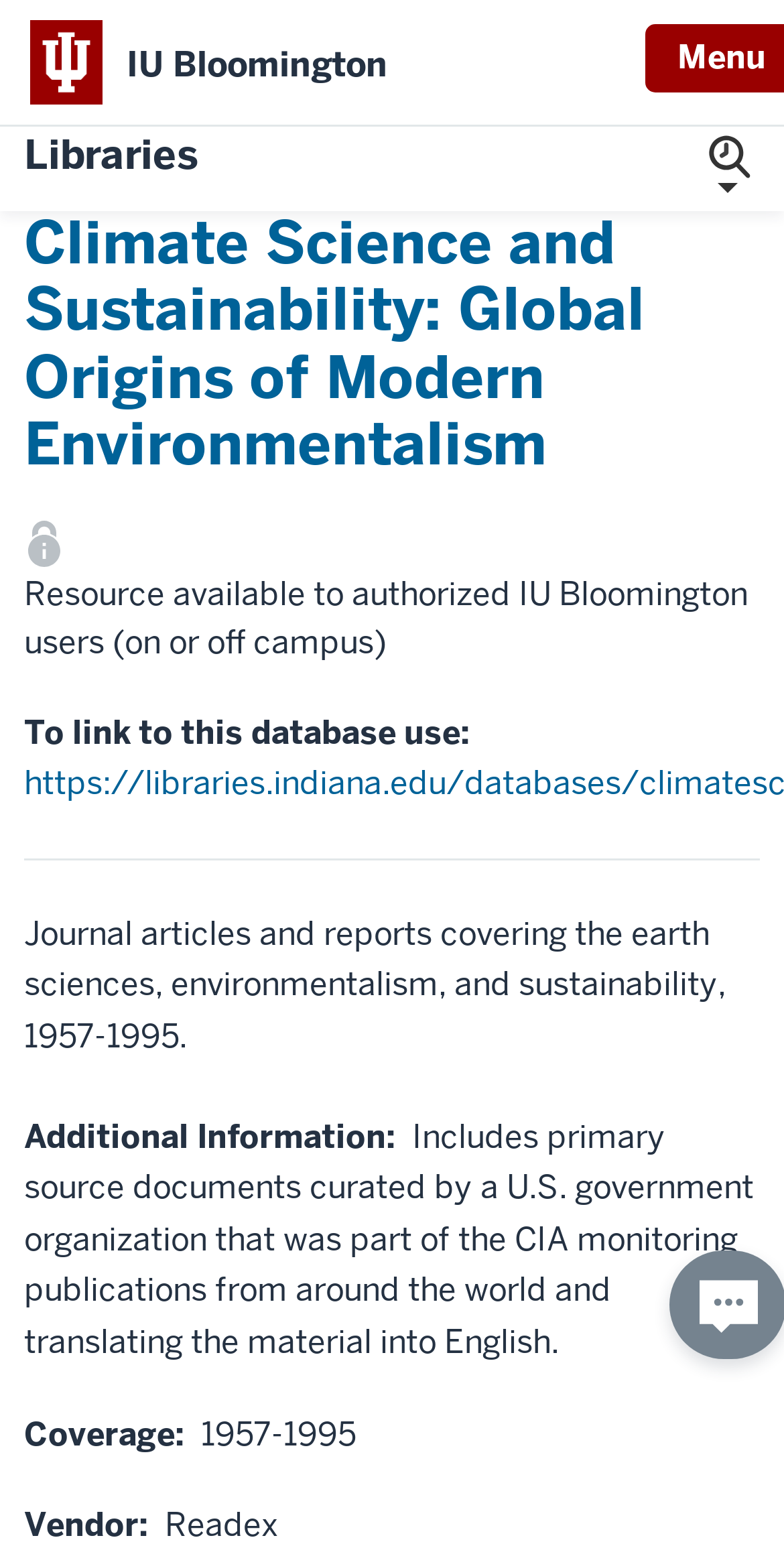Offer an extensive depiction of the webpage and its key elements.

The webpage is about the "Climate Science and Sustainability: Global Origins of Modern Environmentalism" database provided by Indiana University Libraries. At the top, there are three list markers aligned vertically on the left side, followed by a link to "IU Bloomington" and a nested link to "Libraries" on the right side. 

Below these elements, there is a button to collapse the search box, located on the right side of the page. Underneath the button, there is a footer section that spans the entire width of the page. Within the footer, there is a link to the database title, which is also a heading, and a tooltip providing information about resource availability to authorized IU Bloomington users.

The main content of the page is divided into sections. The first section describes the database, stating that it contains journal articles and reports covering the earth sciences, environmentalism, and sustainability, from 1957 to 1995. 

Below this description, there is an "Additional Information" section, which provides more details about the database. This section includes a paragraph of text explaining that the database includes primary source documents curated by a U.S. government organization. 

Finally, there is a "Coverage" section, which specifies the time period covered by the database, from 1957 to 1995.